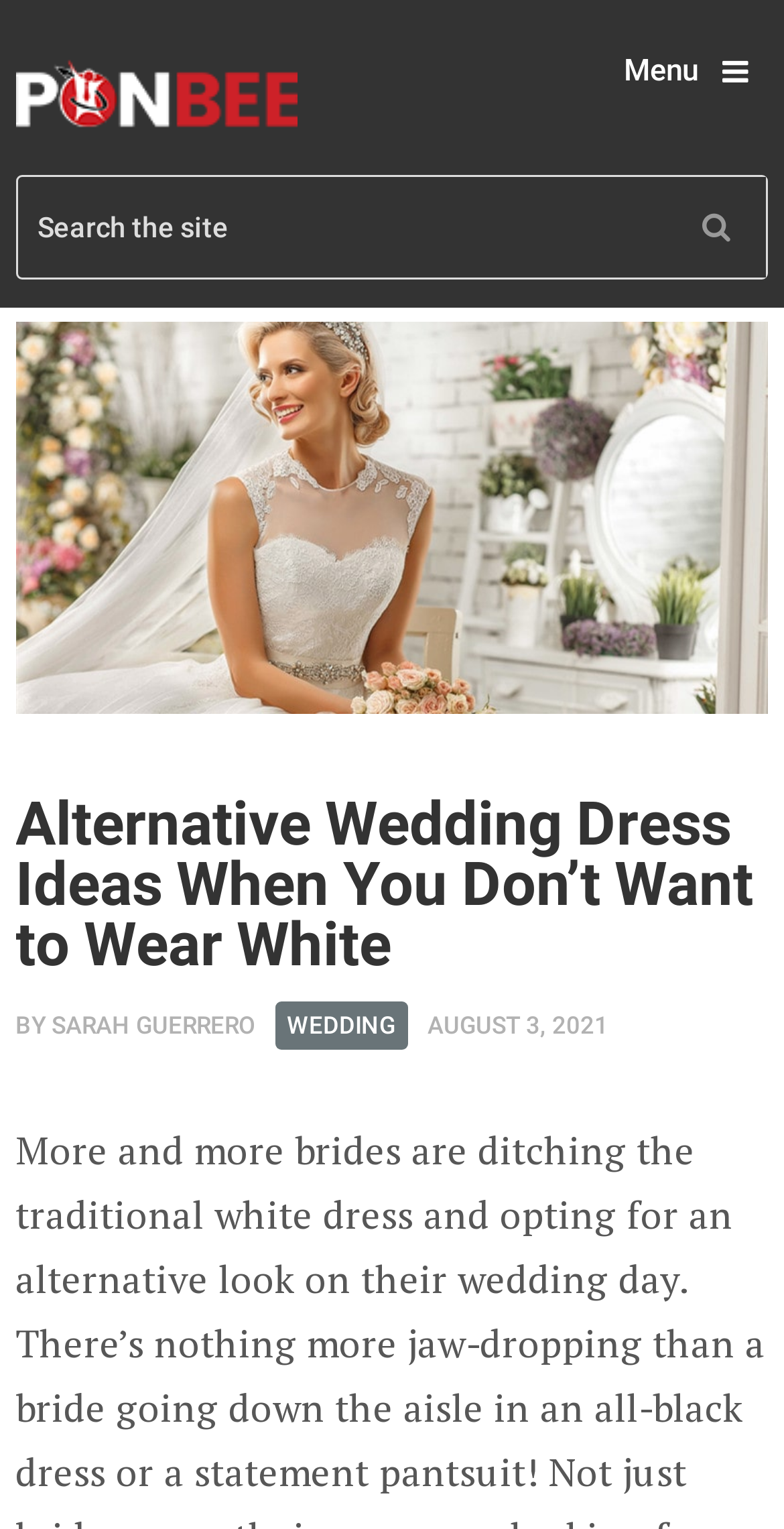What is the main heading displayed on the webpage? Please provide the text.

Alternative Wedding Dress Ideas When You Don’t Want to Wear White